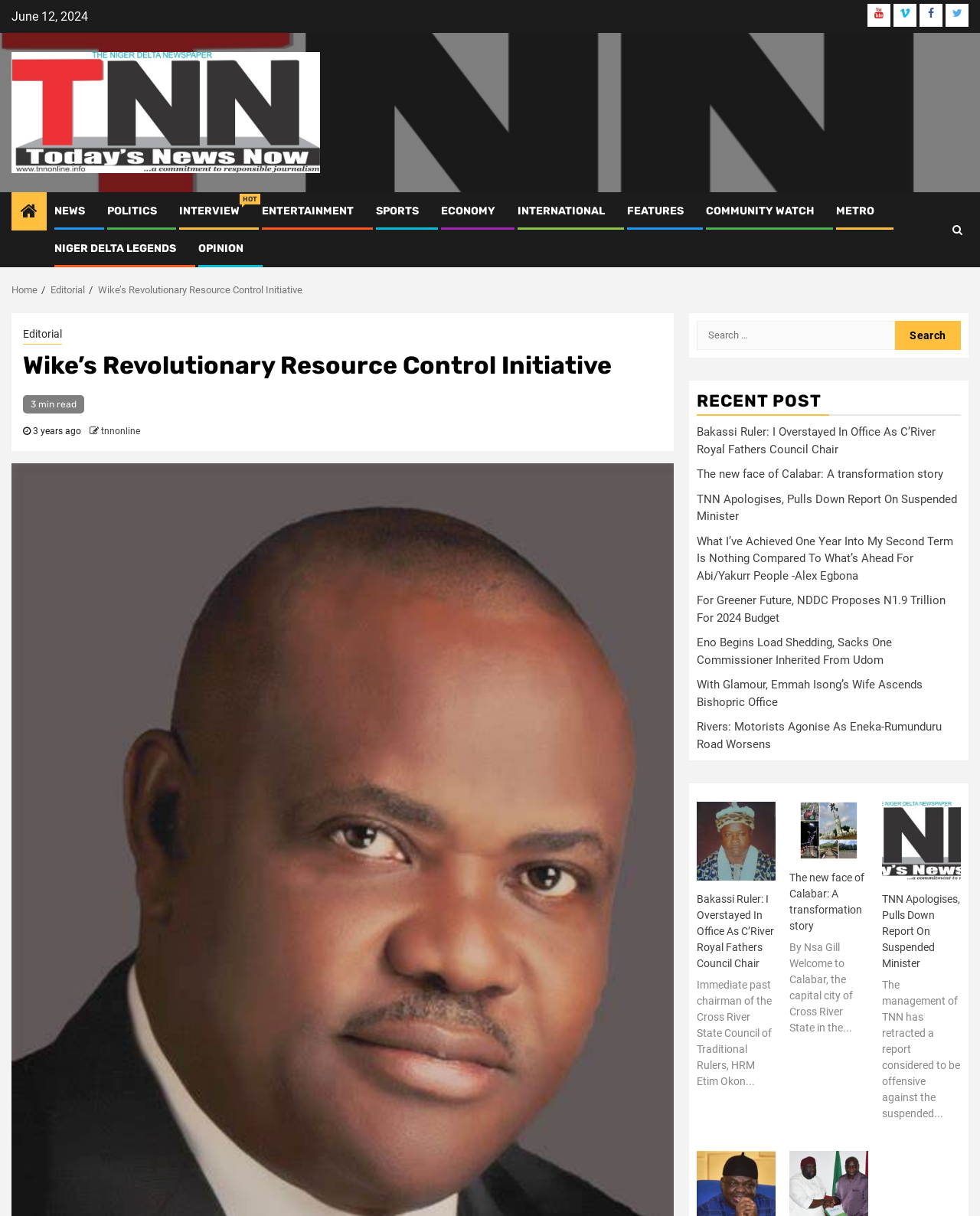What is the date displayed on the webpage?
Provide a short answer using one word or a brief phrase based on the image.

June 12, 2024